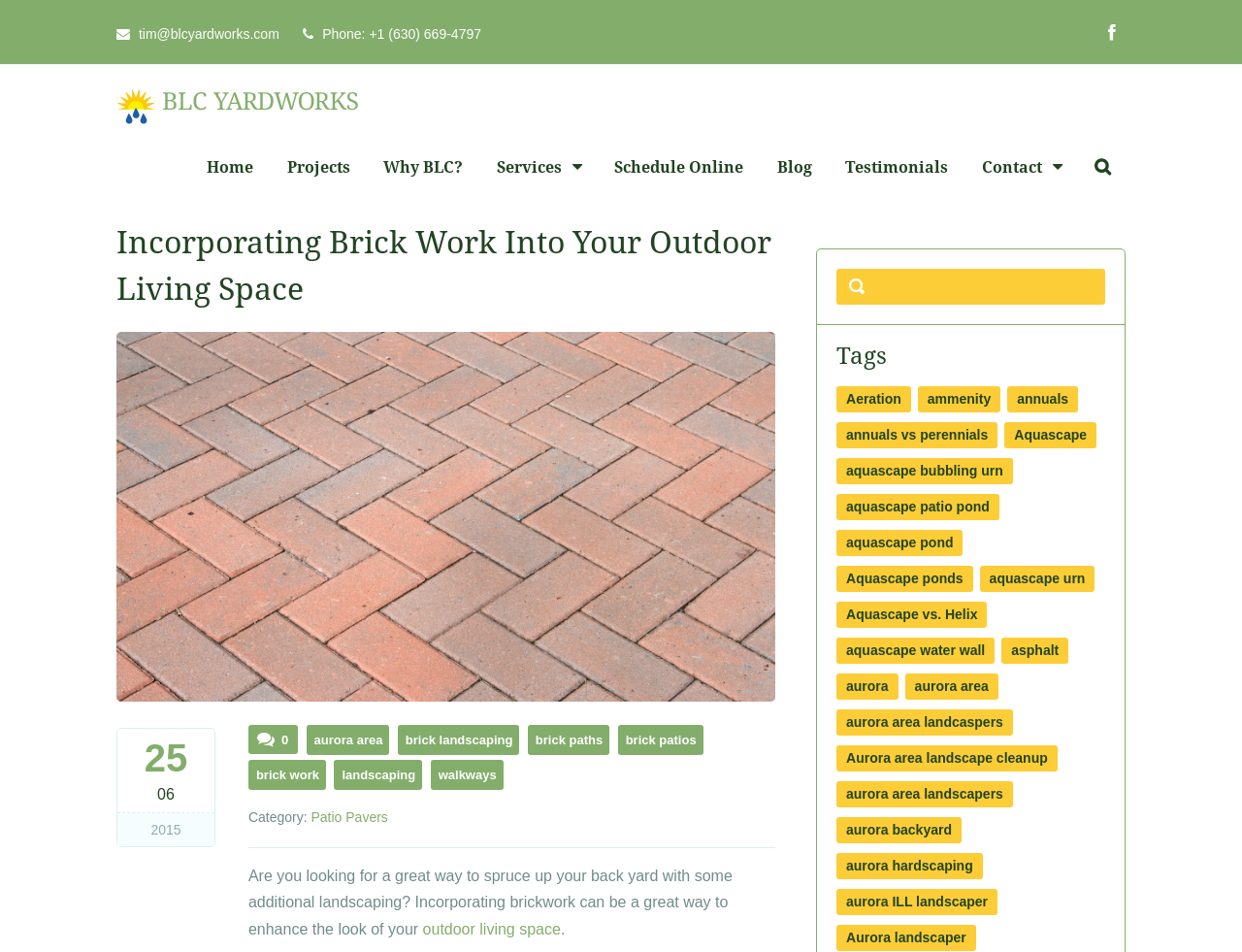Given the webpage screenshot, identify the bounding box of the UI element that matches this description: "Testimonials".

[0.669, 0.153, 0.775, 0.2]